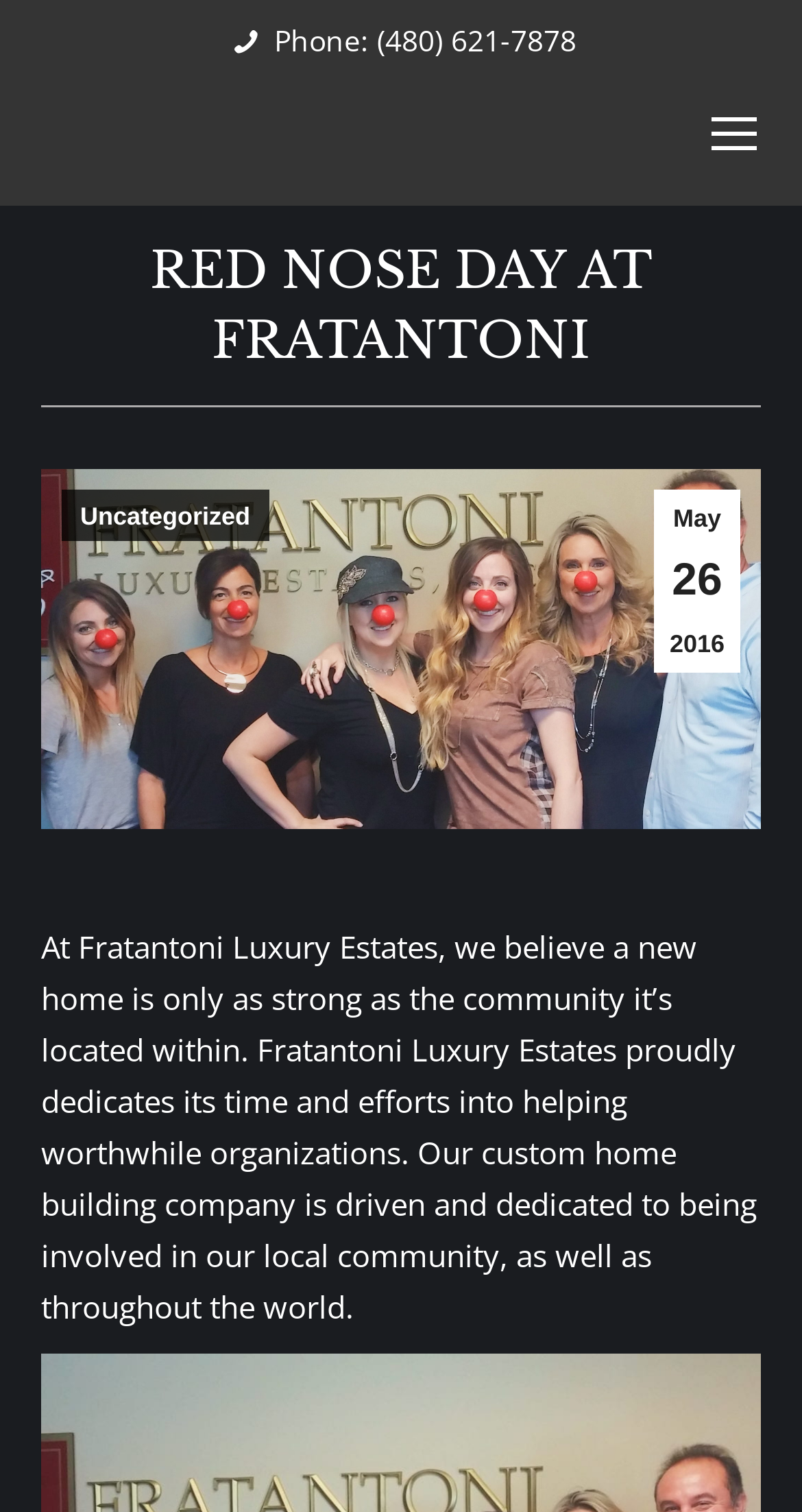Explain the contents of the webpage comprehensively.

The webpage is about Fratantoni Luxury Estates' participation in Red Nose Day, a fundraising event organized by Comic Relief. At the top of the page, there is a heading that reads "RED NOSE DAY AT FRATANTONI" in a prominent font. Below the heading, there is an image related to Red Nose Day at Fratantoni Luxury Estates, taking up a significant portion of the page.

To the left of the image, there is a block of text that explains Fratantoni Luxury Estates' commitment to community involvement and their dedication to helping worthwhile organizations. The text is divided into two paragraphs, with the first paragraph describing the company's values and the second paragraph elaborating on their community efforts.

Above the image, there is a link to a phone number, "Phone: (480) 621-7878", and a mobile menu icon on the top right corner of the page. On the top left corner, there is a breadcrumb navigation with links to "May 26 2016" and "Uncategorized".

At the bottom of the page, there is a "Go to Top" link, allowing users to quickly navigate back to the top of the page.